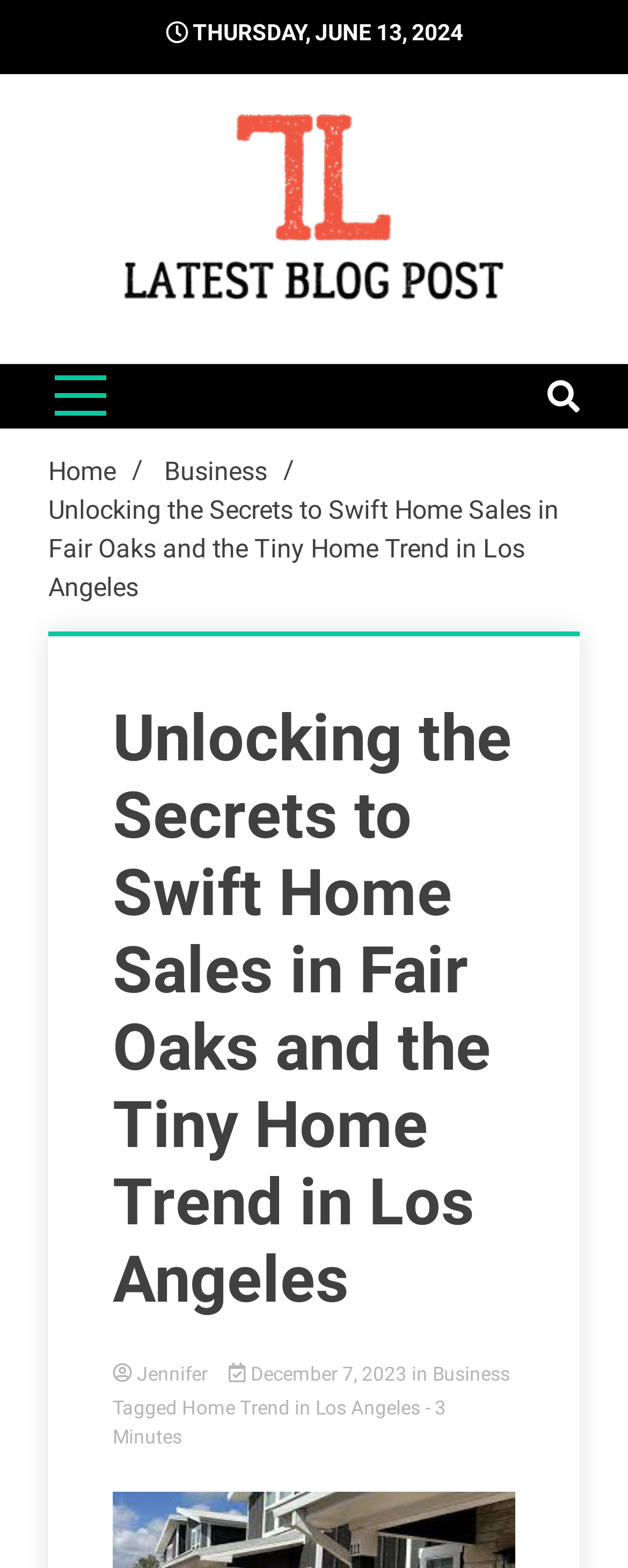What is the name of the author of the blog post?
Look at the webpage screenshot and answer the question with a detailed explanation.

I found the name of the author of the blog post by looking at the link element with the text 'Jennifer' which is located below the heading of the blog post.